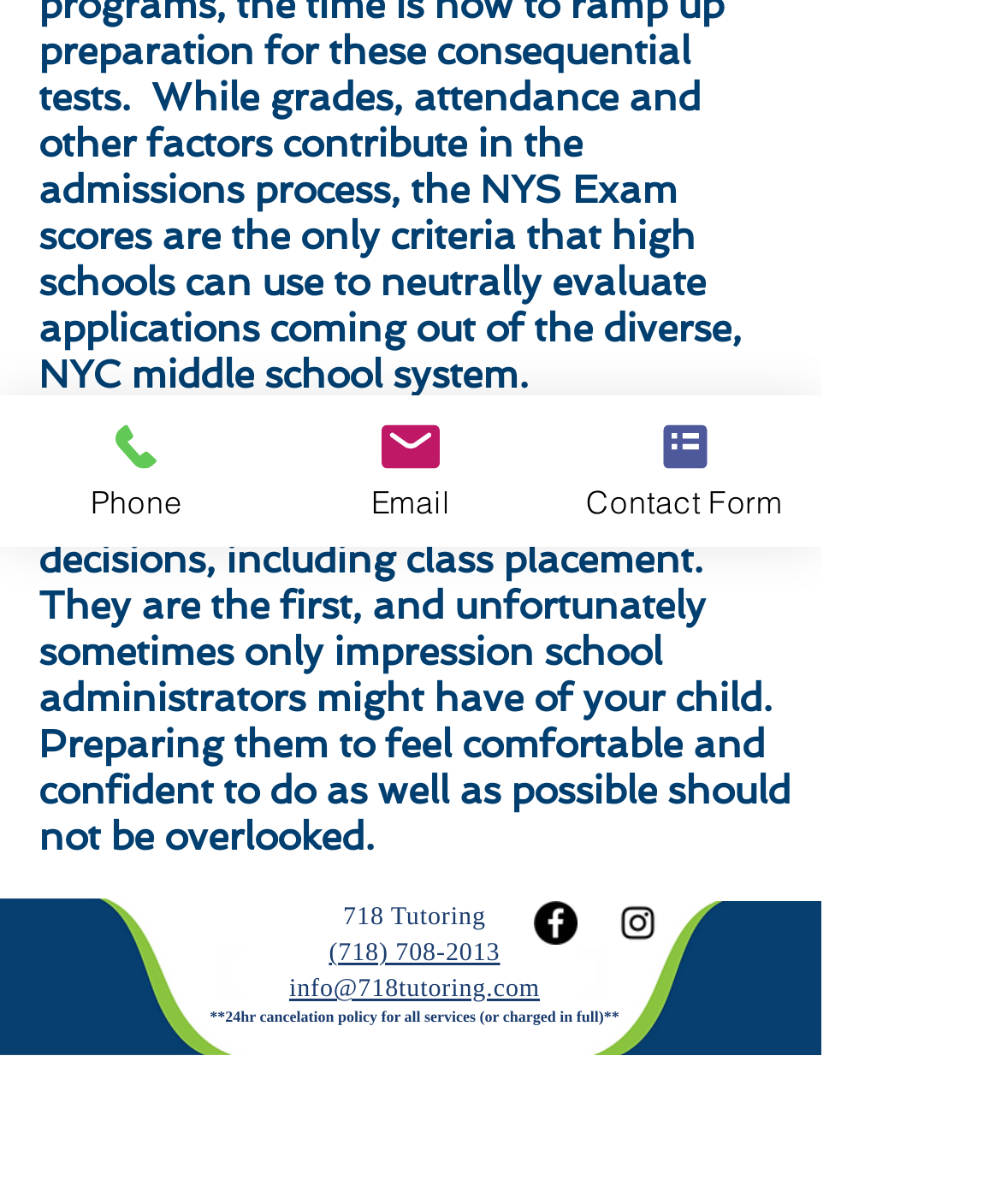Identify the bounding box coordinates for the UI element described as follows: "Phone". Ensure the coordinates are four float numbers between 0 and 1, formatted as [left, top, right, bottom].

[0.0, 0.328, 0.274, 0.454]